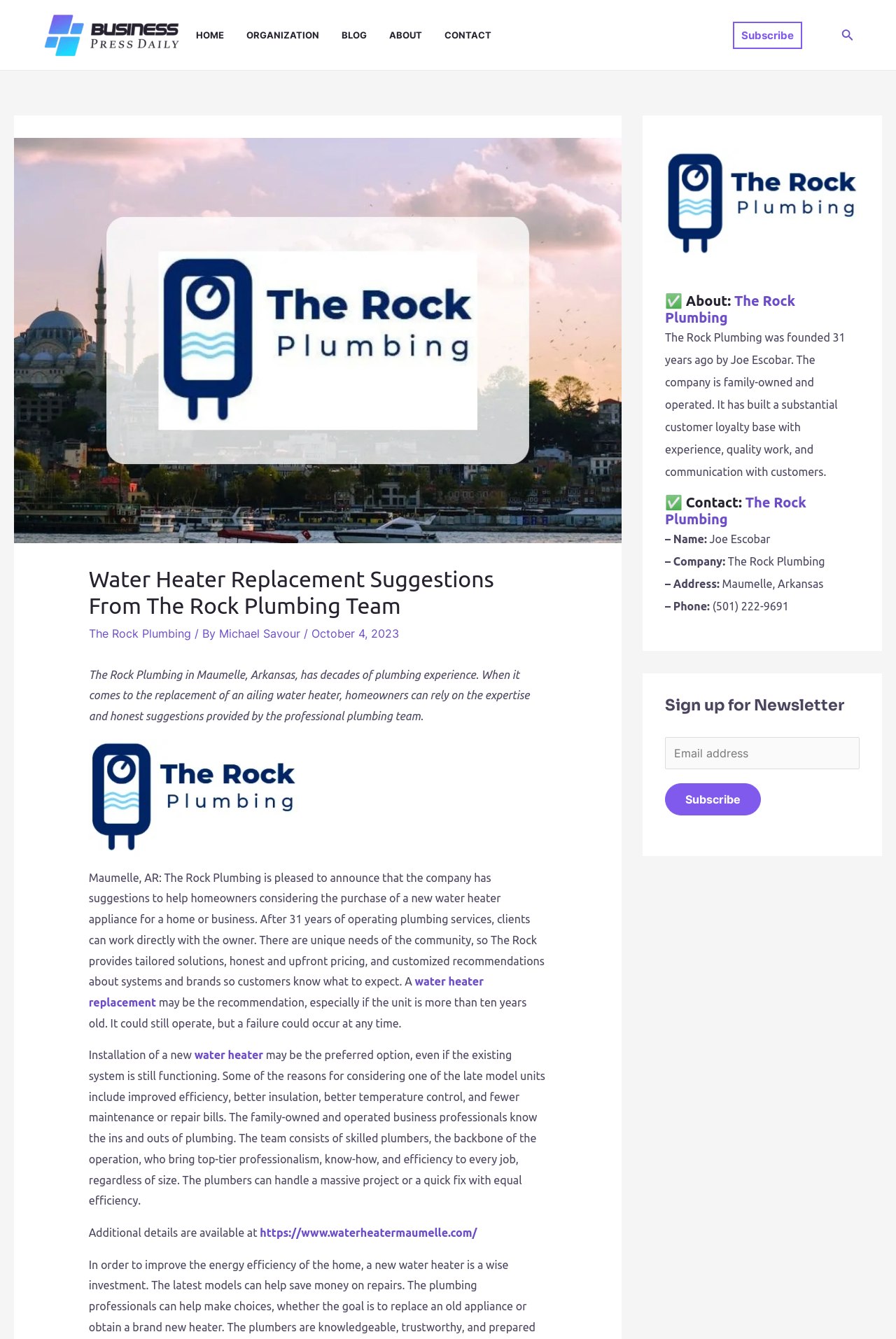Please answer the following question using a single word or phrase: What is the topic of the webpage?

Water Heater Replacement